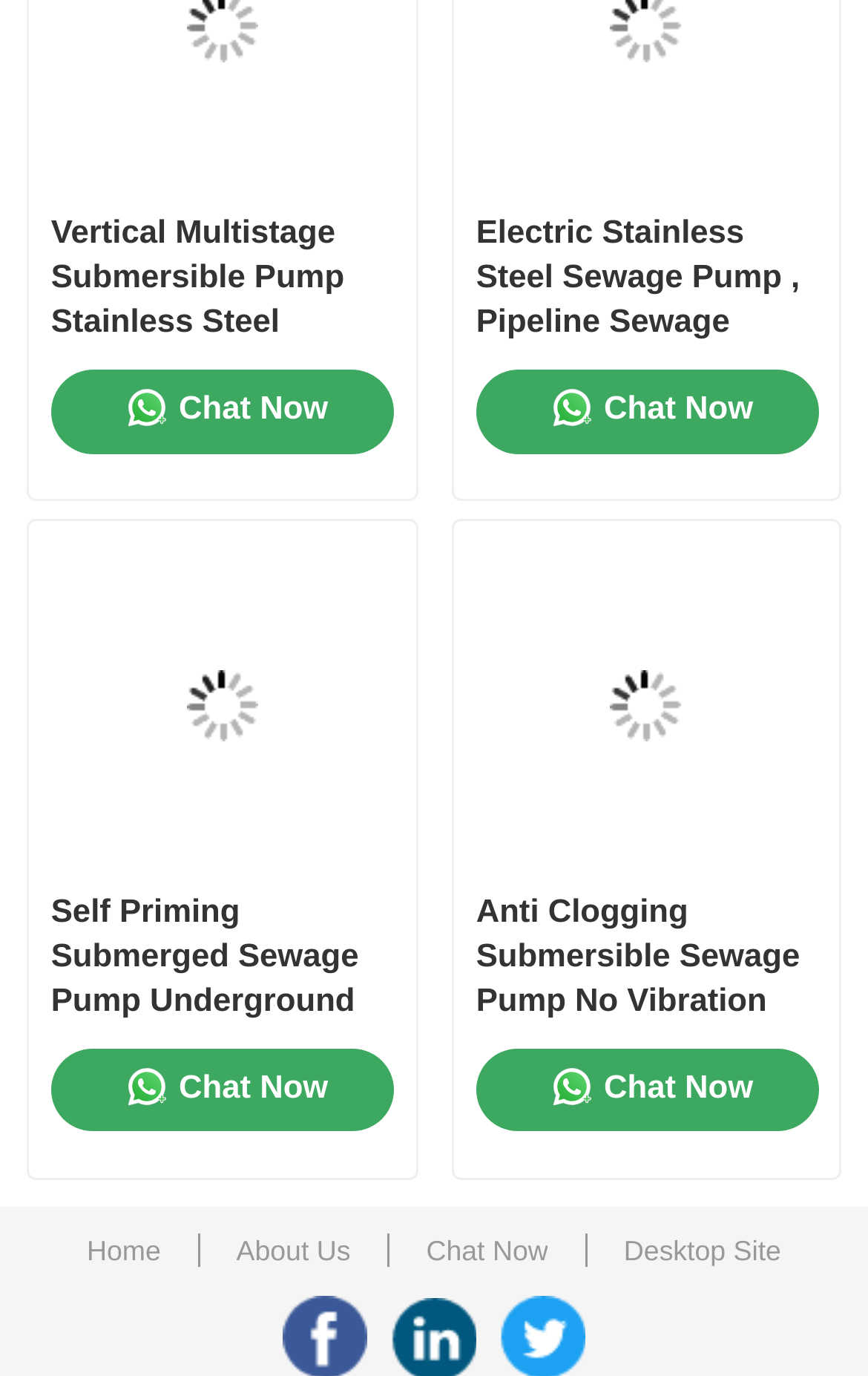How many 'Chat Now' links are on this webpage? Examine the screenshot and reply using just one word or a brief phrase.

4